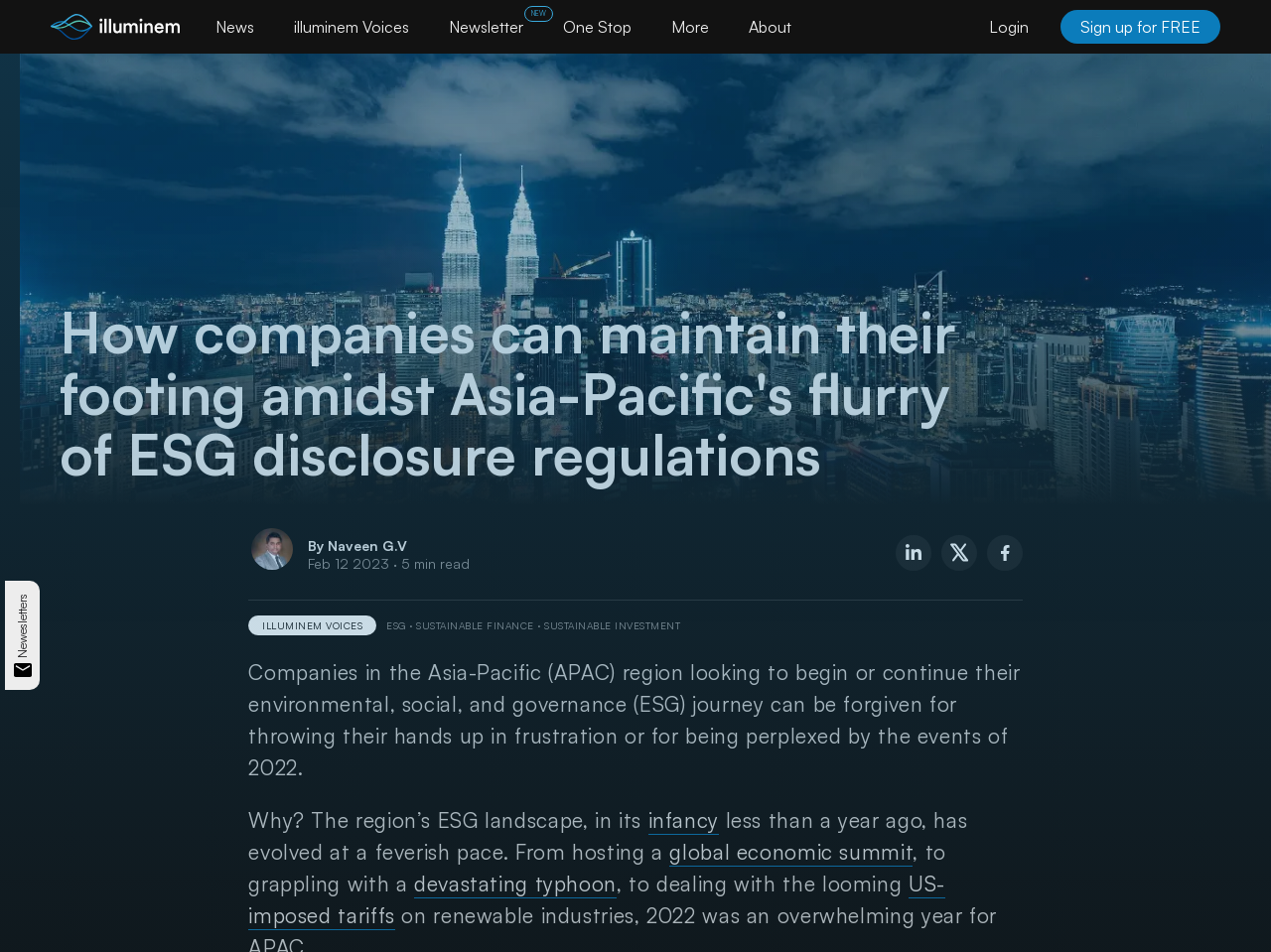What is the topic of the article?
Please ensure your answer is as detailed and informative as possible.

The topic of the article can be inferred from the text, where it mentions 'environmental, social, and governance (ESG) journey' and 'ESG landscape', indicating that the article is about ESG.